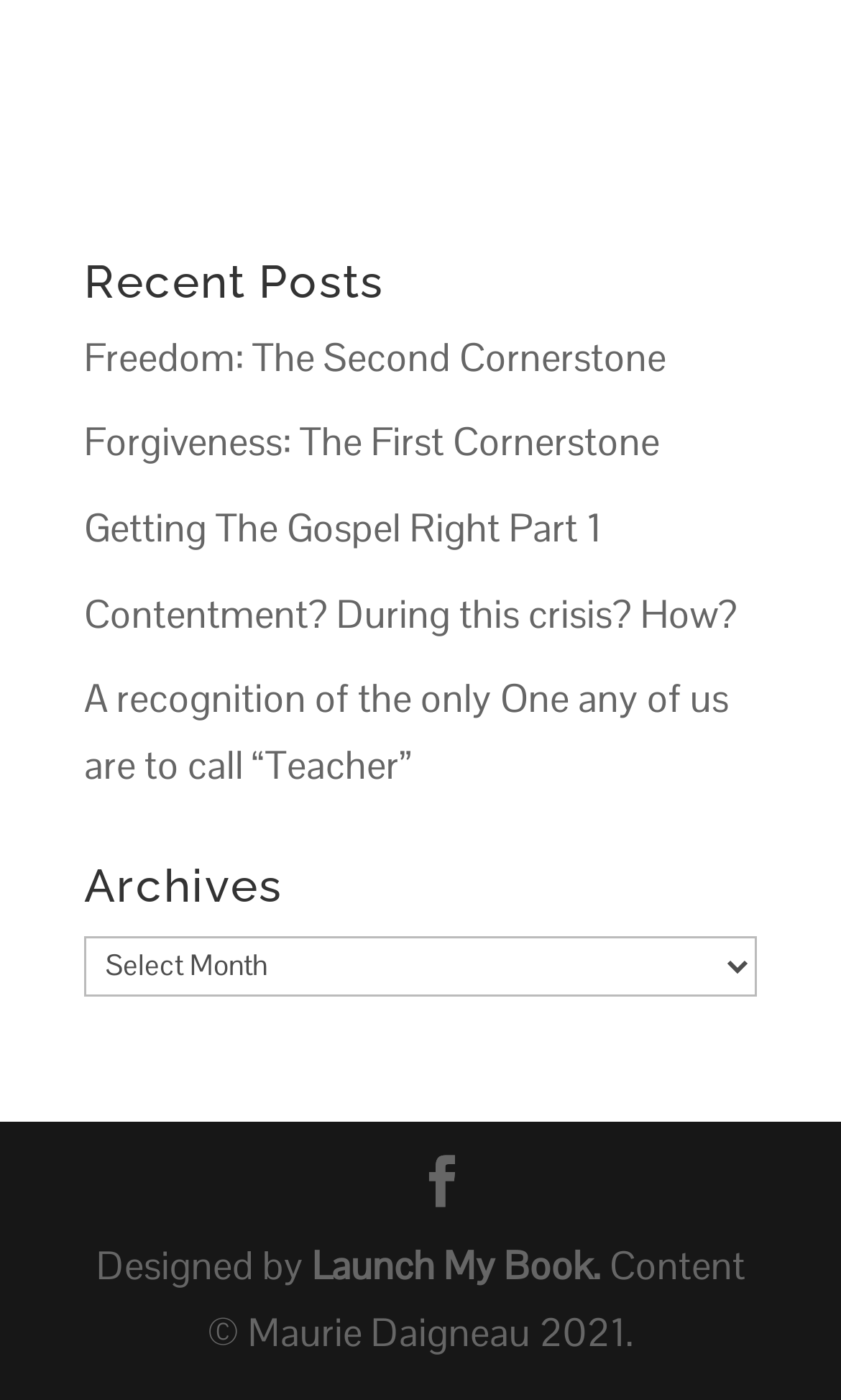What is the category of posts above 'Archives'?
Please look at the screenshot and answer using one word or phrase.

Recent Posts